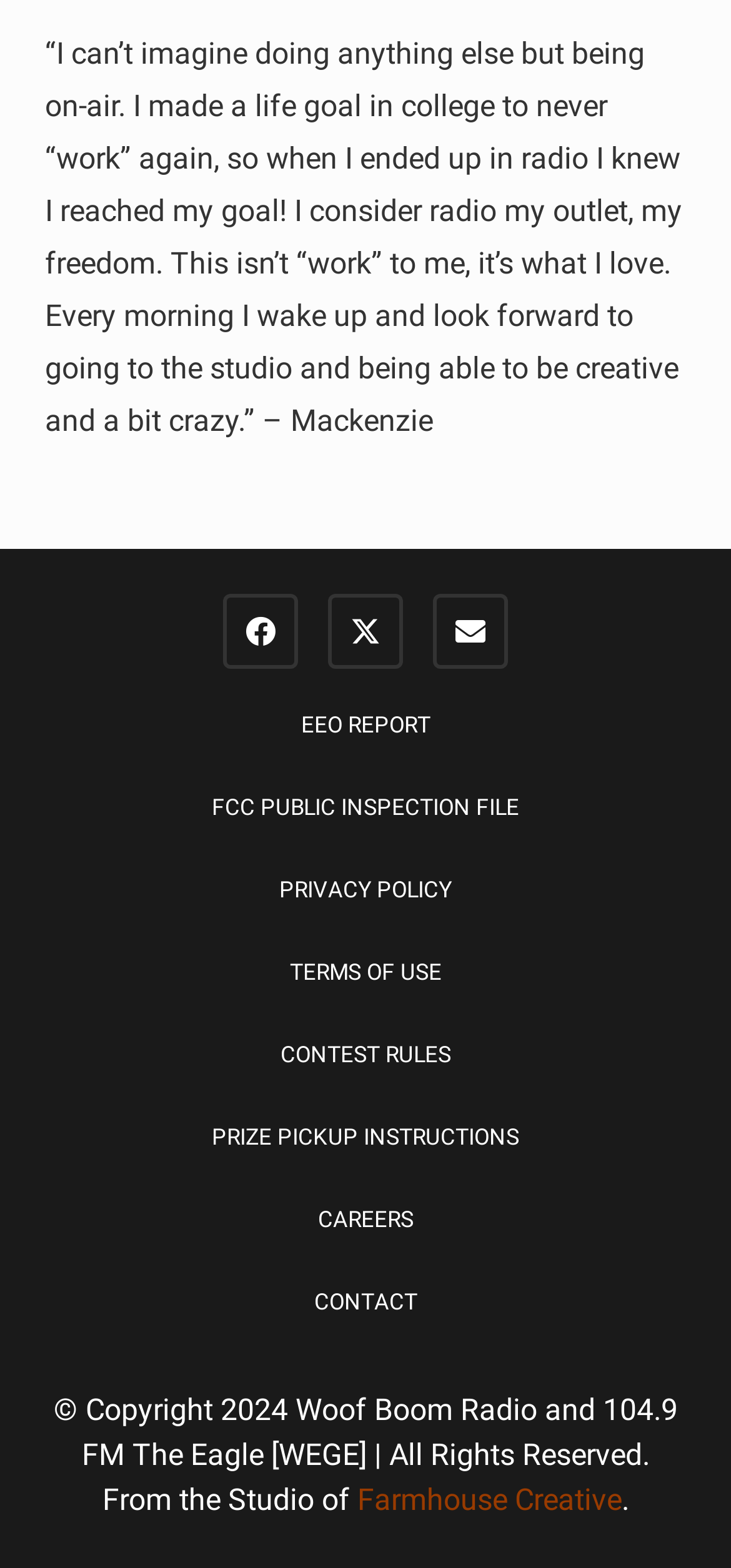Please find the bounding box coordinates of the section that needs to be clicked to achieve this instruction: "check PRIVACY POLICY".

[0.382, 0.559, 0.618, 0.576]